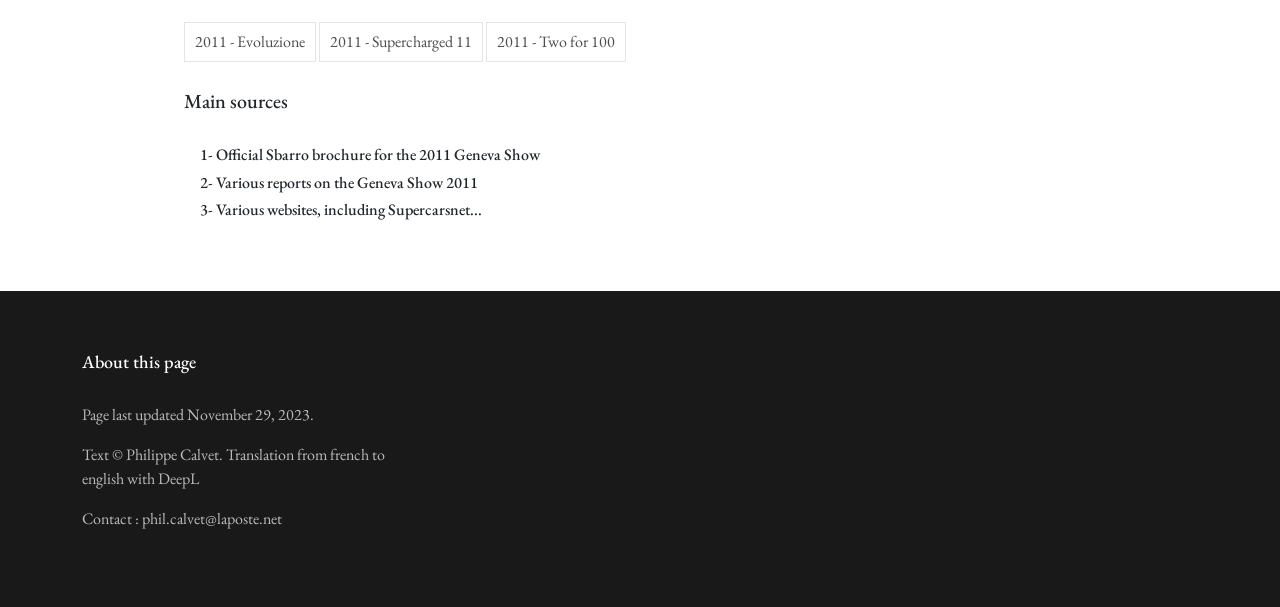Find the bounding box coordinates for the UI element whose description is: "2011 - Supercharged 11". The coordinates should be four float numbers between 0 and 1, in the format [left, top, right, bottom].

[0.249, 0.037, 0.377, 0.103]